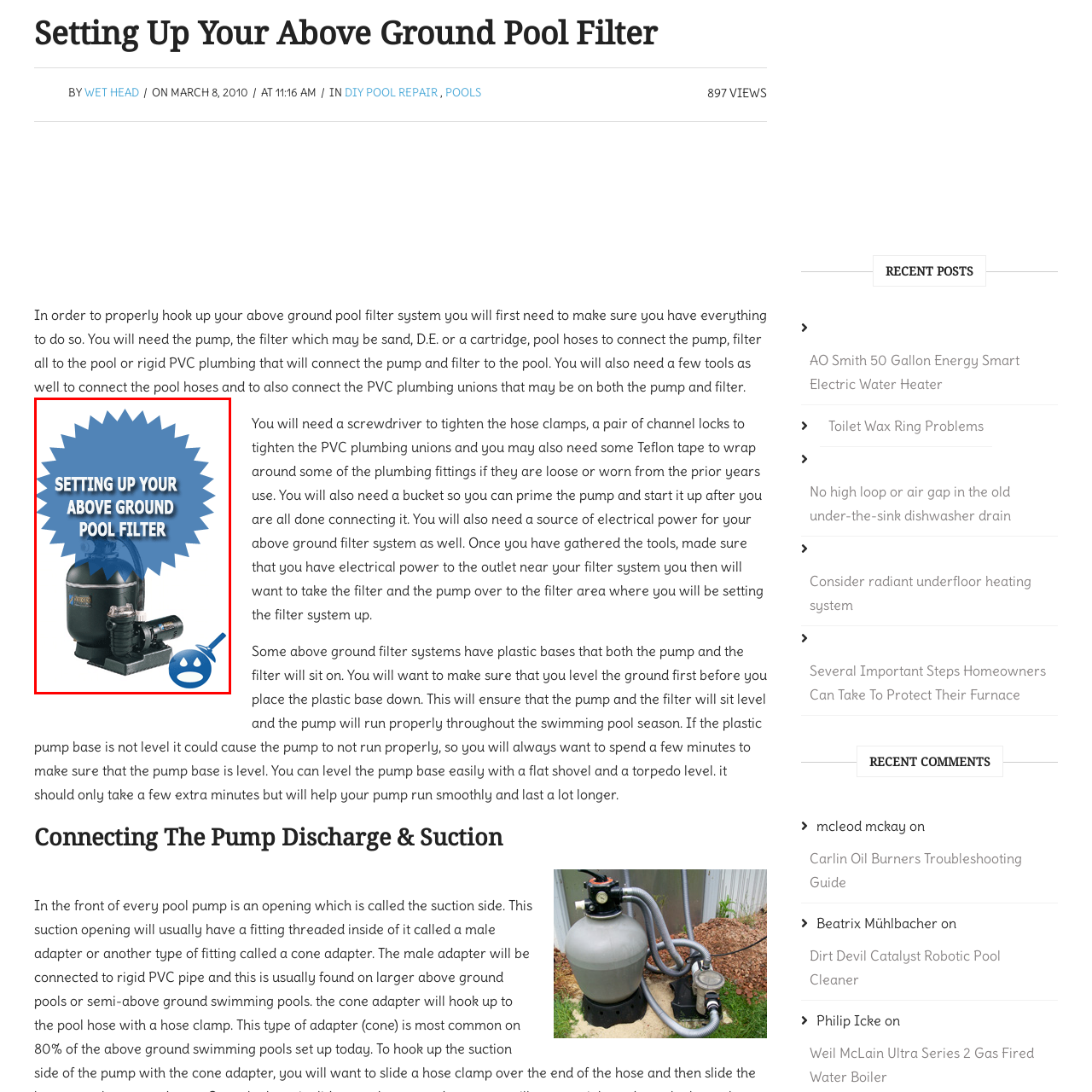Who is the target audience for the image?
Observe the part of the image inside the red bounding box and answer the question concisely with one word or a short phrase.

DIY enthusiasts